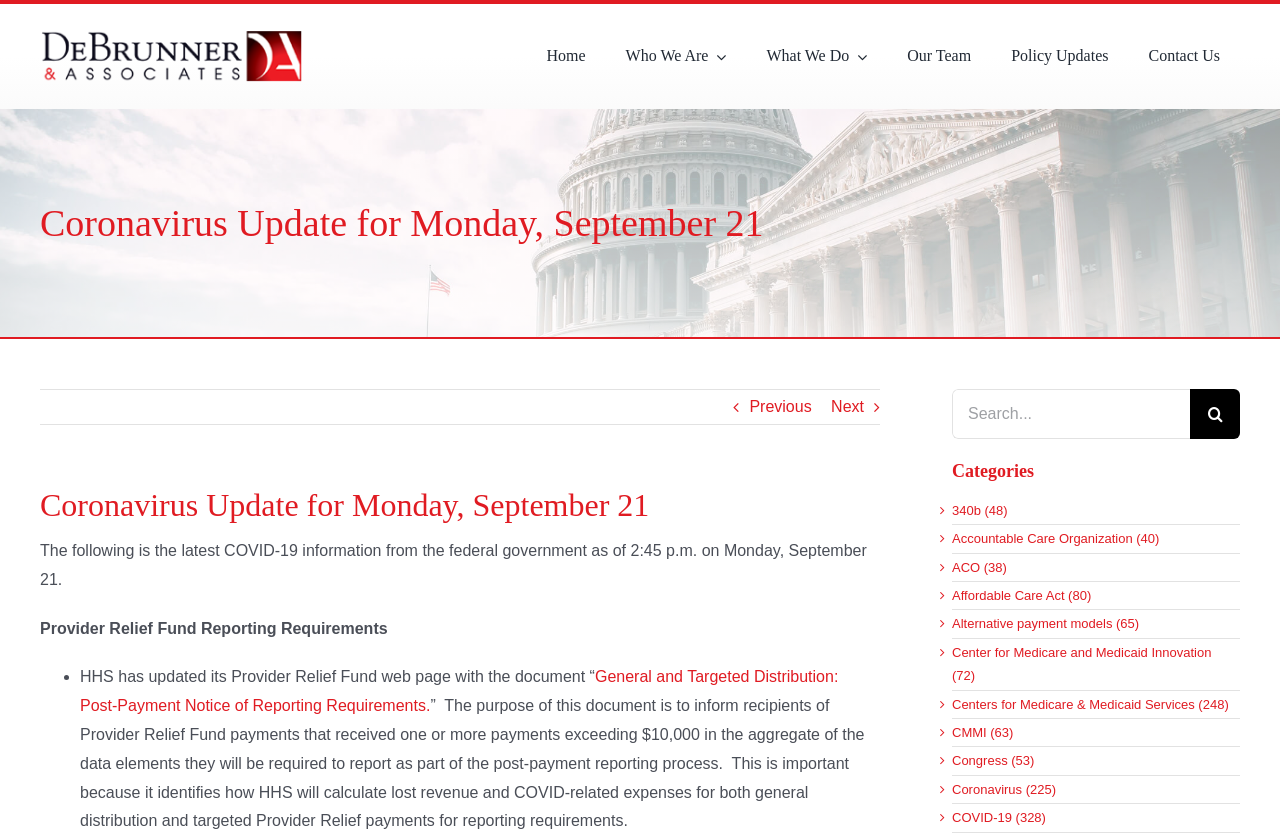Determine the bounding box coordinates of the element's region needed to click to follow the instruction: "Read the 'Coronavirus Update for Monday, September 21'". Provide these coordinates as four float numbers between 0 and 1, formatted as [left, top, right, bottom].

[0.031, 0.239, 0.969, 0.292]